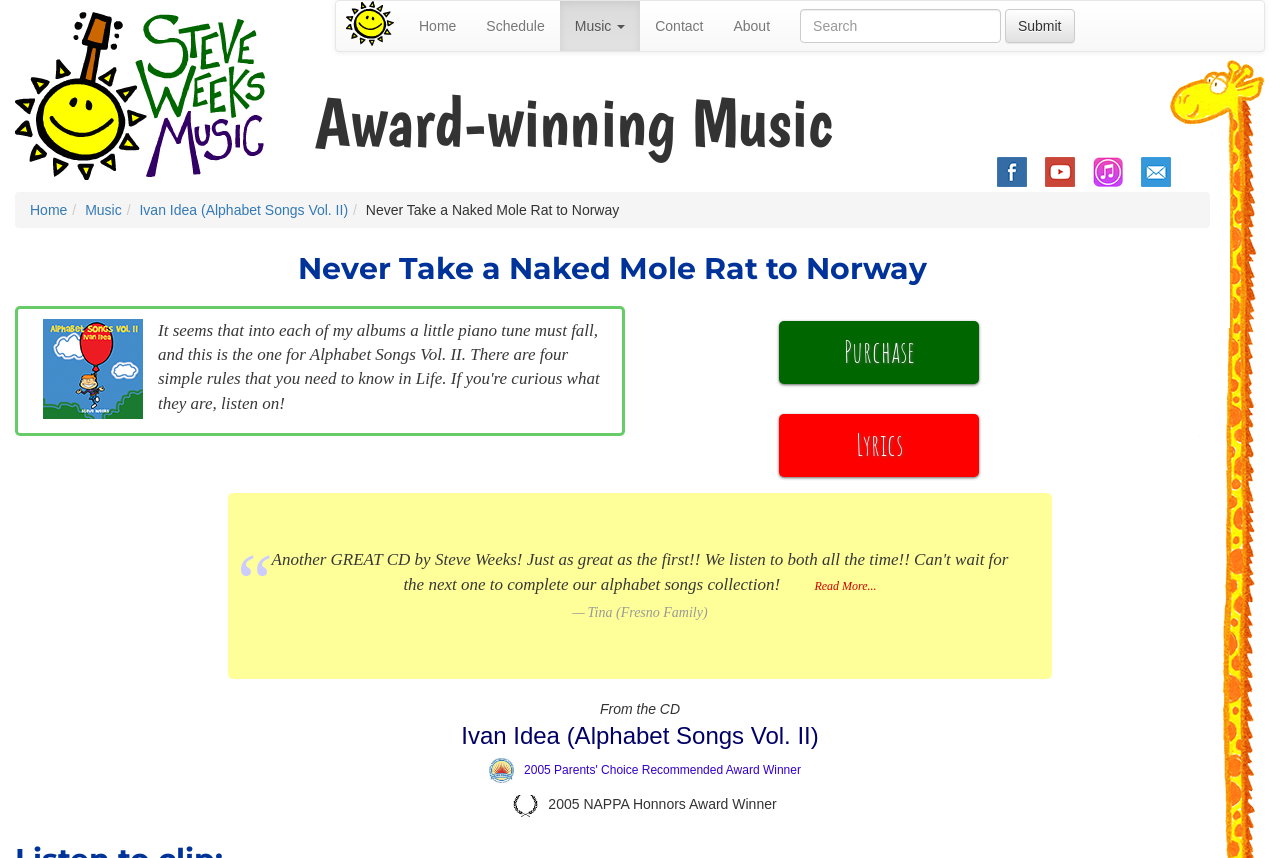What is the purpose of the search bar?
Please respond to the question thoroughly and include all relevant details.

The search bar is located at the top of the webpage, and it has a textbox with the label 'Search', suggesting that its purpose is to allow users to search the website.